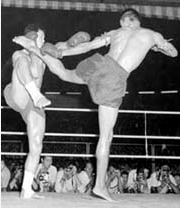Give a detailed account of the visual elements in the image.

The image captures an intense moment in a Muay Thai match, showcasing two skilled fighters during a high-energy bout. The fighter on the left, poised in a defensive stance, appears to be preparing to counter an impressive kick from the opponent on the right, who exhibits remarkable agility and skill with their elevated knee strike. The backdrop reveals a packed audience, their anticipation palpable as they watch the action unfold in the ring, highlighting the popularity and excitement surrounding Muay Thai, a sport steeped in tradition and culture. This scene symbolizes the dynamic nature of Muay Thai, a martial art that blends combat techniques with athleticism, drawing spectators from all walks of life to its captivating events.